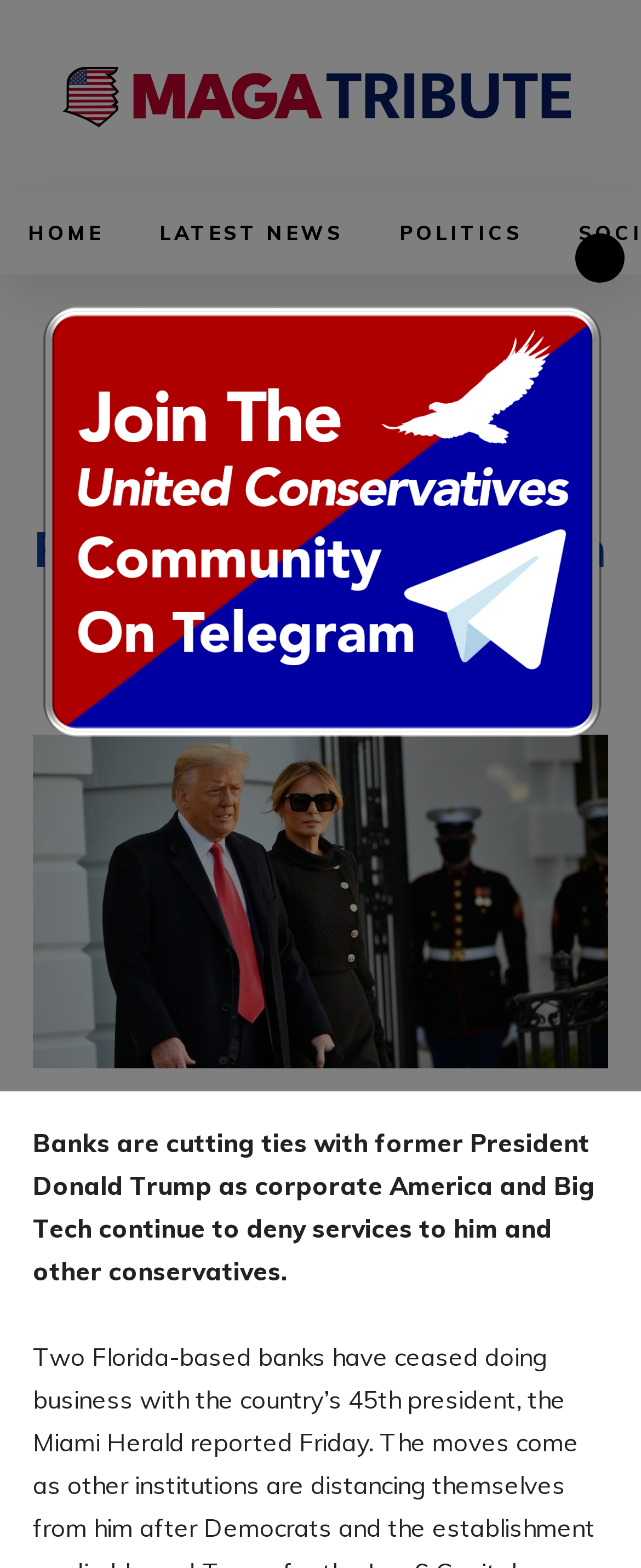Using the webpage screenshot, find the UI element described by Home. Provide the bounding box coordinates in the format (top-left x, top-left y, bottom-right x, bottom-right y), ensuring all values are floating point numbers between 0 and 1.

[0.0, 0.122, 0.205, 0.175]